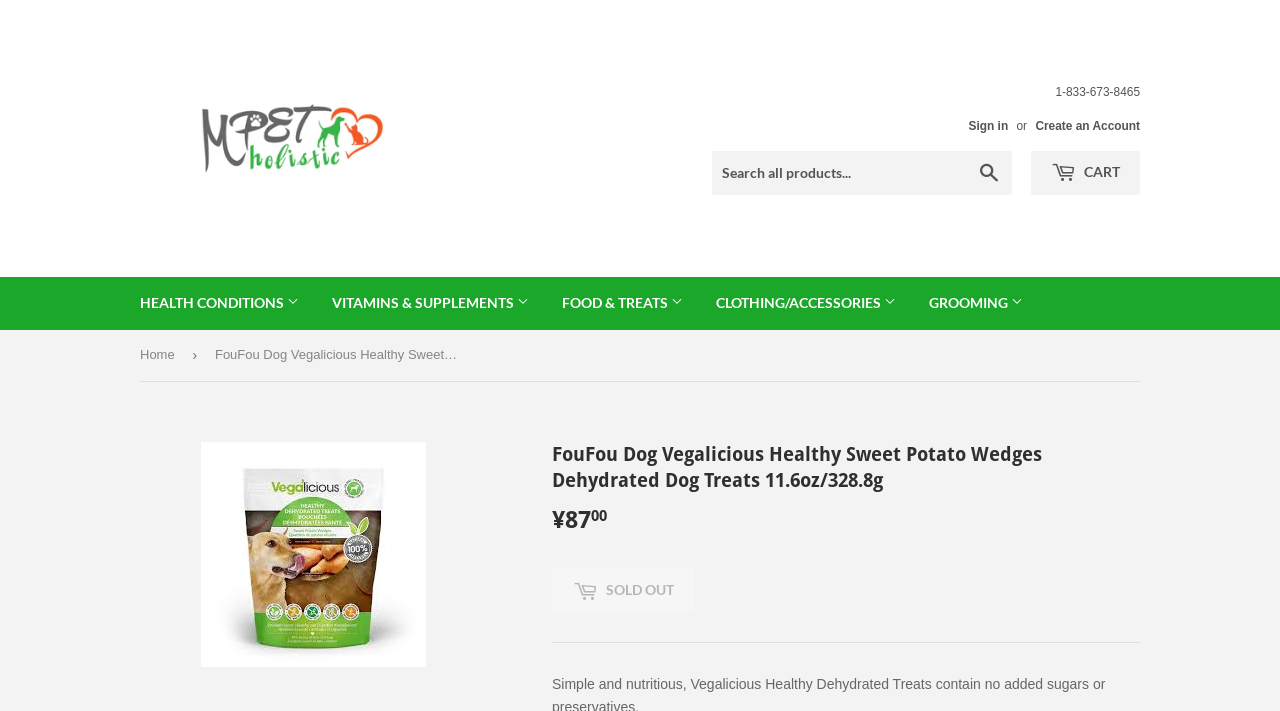Summarize the webpage with intricate details.

This webpage is about a pet store, specifically showcasing a product called "FouFou Dog Vegalicious Healthy Sweet Potato Wedges Dehydrated Dog Treats". At the top left, there is a logo with the text "M PET HOLISTIC" and an image of a pet. Next to it, there is a phone number "1-833-673-8465" and a sign-in/create an account section. 

On the top right, there is a search bar with a search button. Below it, there is a cart icon with the text "[ CART". 

The main navigation menu is on the left side, with five categories: "HEALTH CONDITIONS", "VITAMINS & SUPPLEMENTS", "FOOD & TREATS", "CLOTHING/ACCESSORIES", and "GROOMING". Each category has a dropdown list of subcategories.

On the right side, there is a product description section. It starts with a breadcrumb navigation showing the product's category path. Below it, there is a large image of the product, followed by a heading with the product name and a price of "¥87.00". 

Under the price, there is a horizontal separator, and then a "SOLD OUT" button, indicating that the product is currently unavailable. Another horizontal separator is below the button.